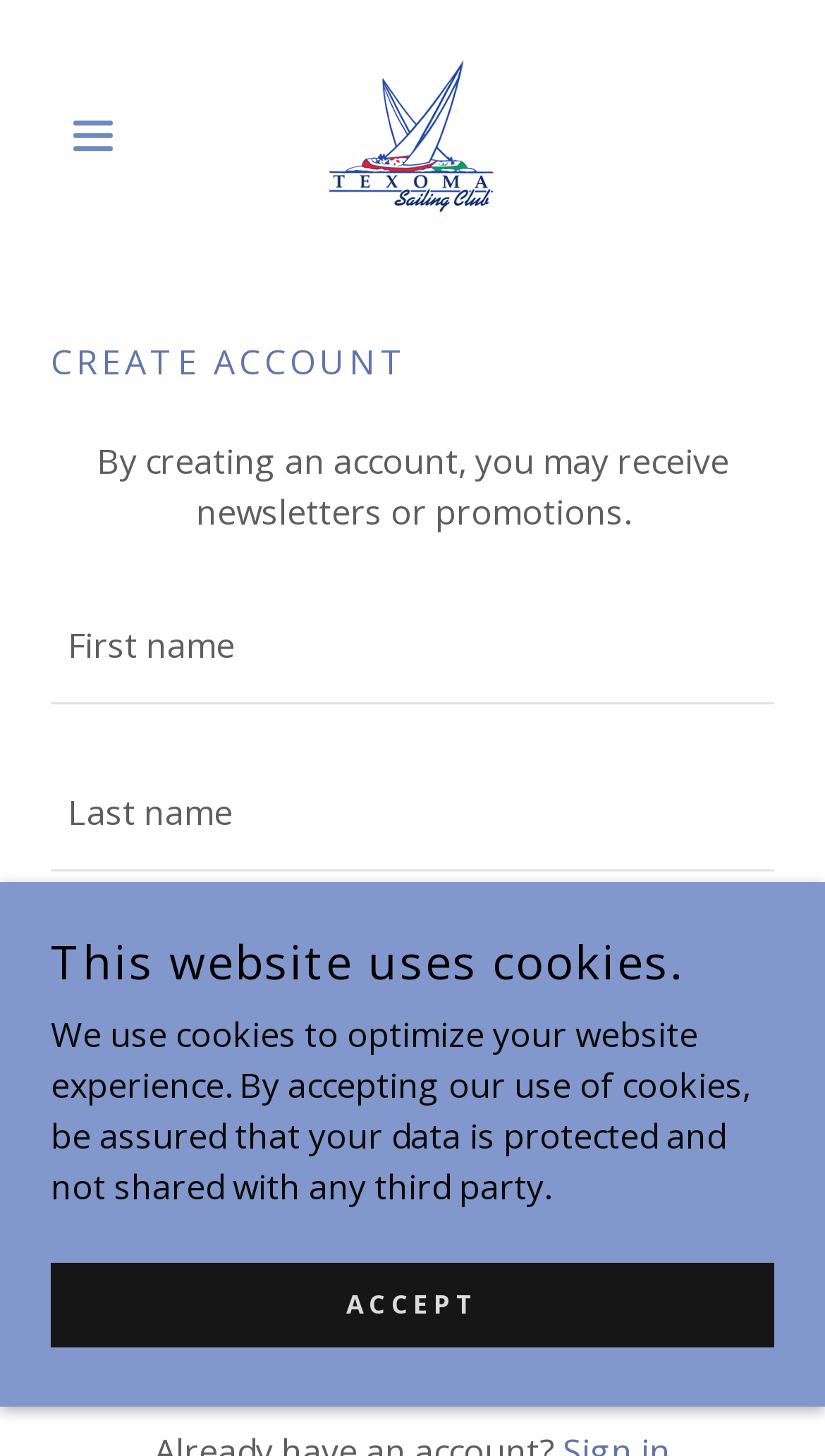Extract the bounding box coordinates for the UI element described by the text: "🔍". The coordinates should be in the form of [left, top, right, bottom] with values between 0 and 1.

None